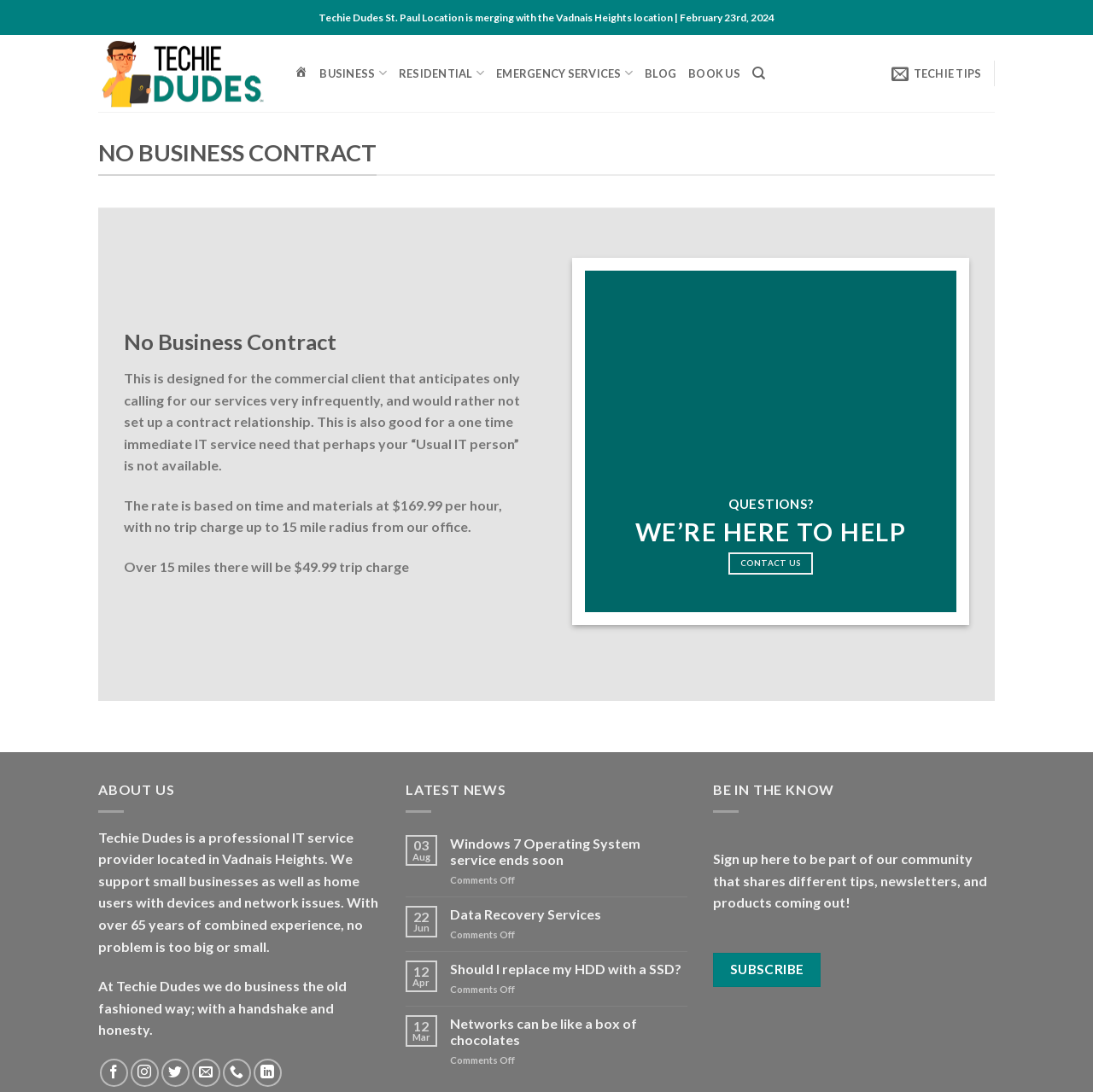Find the bounding box of the UI element described as: "Techie Tips". The bounding box coordinates should be given as four float values between 0 and 1, i.e., [left, top, right, bottom].

[0.816, 0.05, 0.898, 0.084]